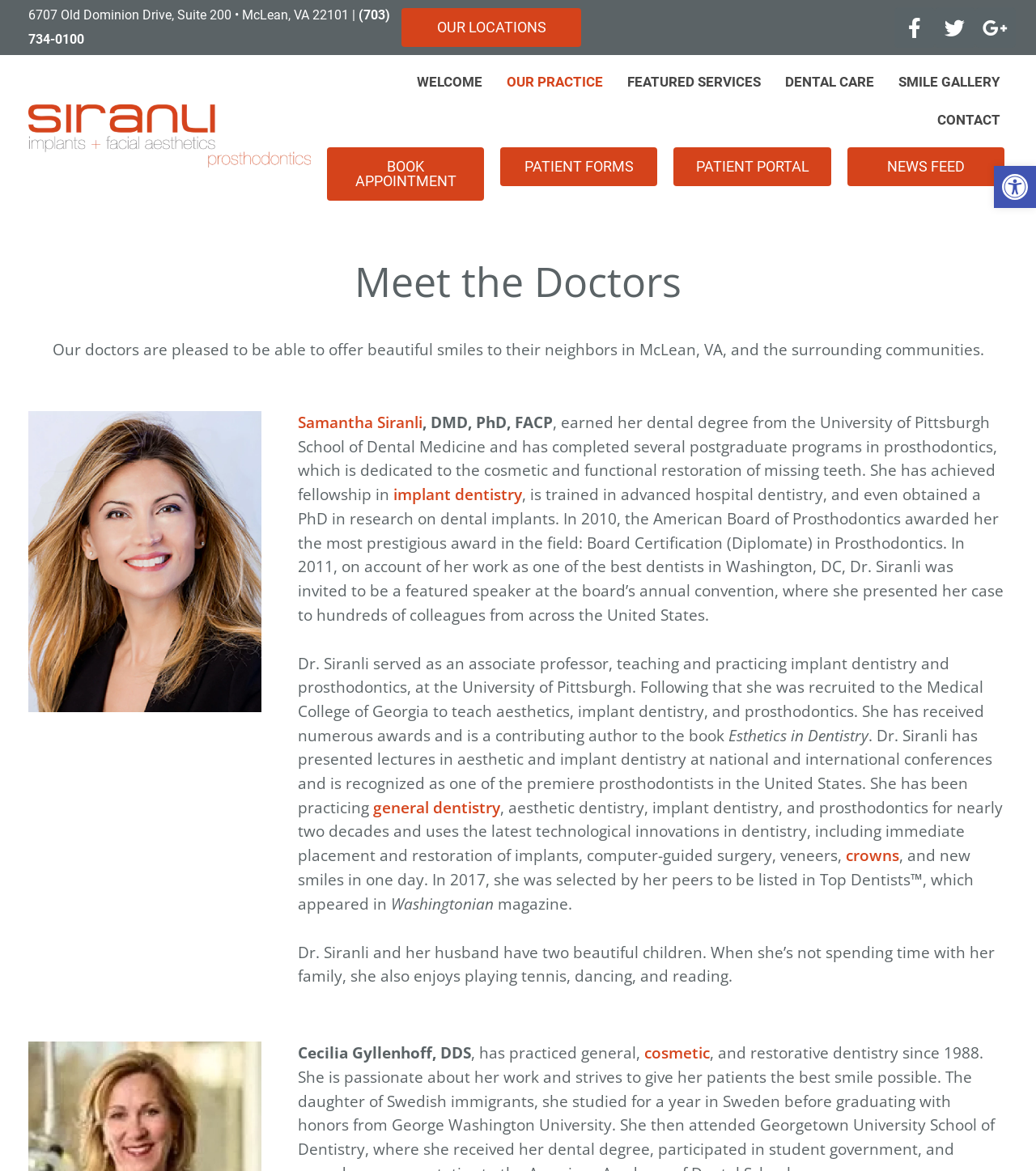Identify the bounding box coordinates of the region that should be clicked to execute the following instruction: "Learn about implant dentistry".

[0.379, 0.413, 0.504, 0.431]